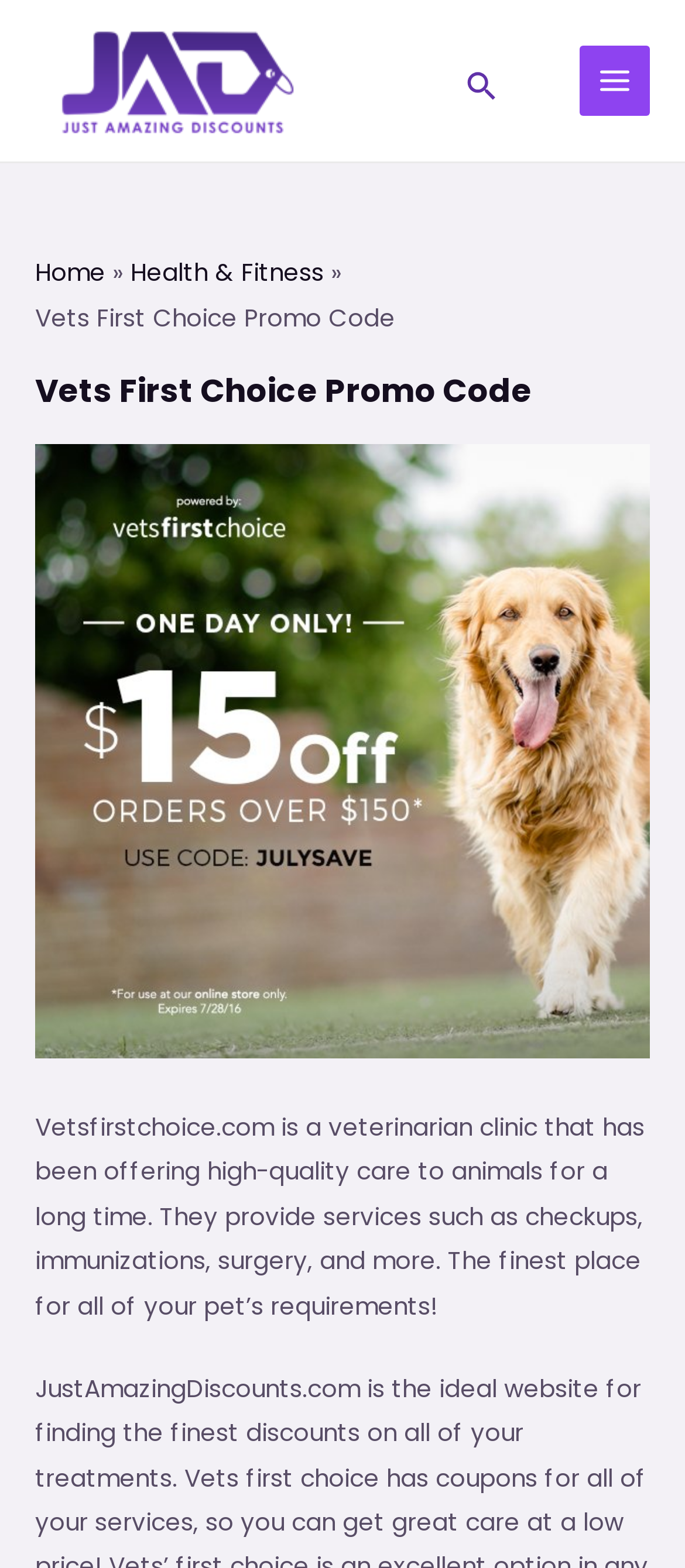Using the element description Health & Fitness, predict the bounding box coordinates for the UI element. Provide the coordinates in (top-left x, top-left y, bottom-right x, bottom-right y) format with values ranging from 0 to 1.

[0.19, 0.164, 0.472, 0.185]